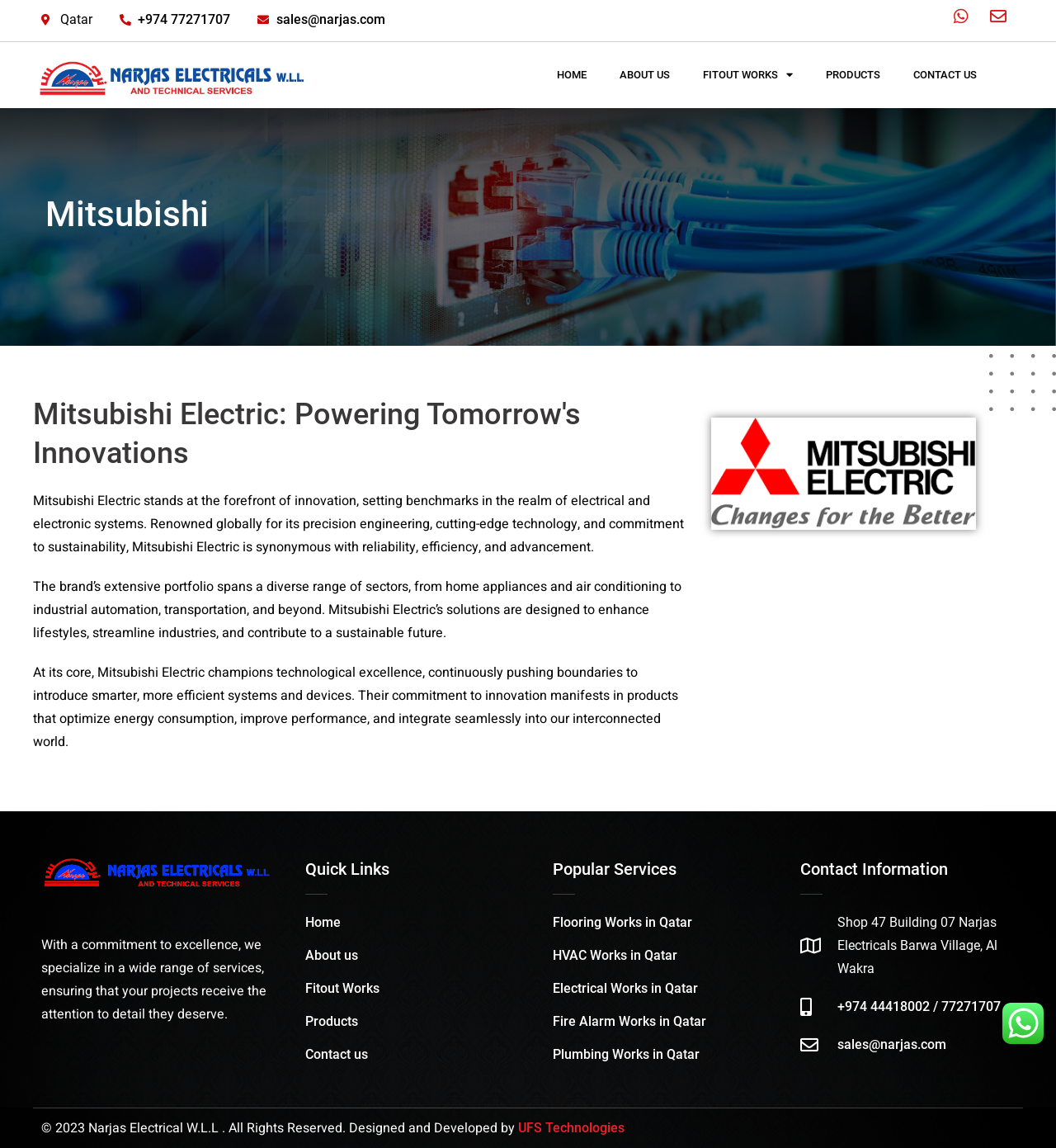Determine the coordinates of the bounding box for the clickable area needed to execute this instruction: "Click the 'Envelope' link".

[0.93, 0.0, 0.961, 0.029]